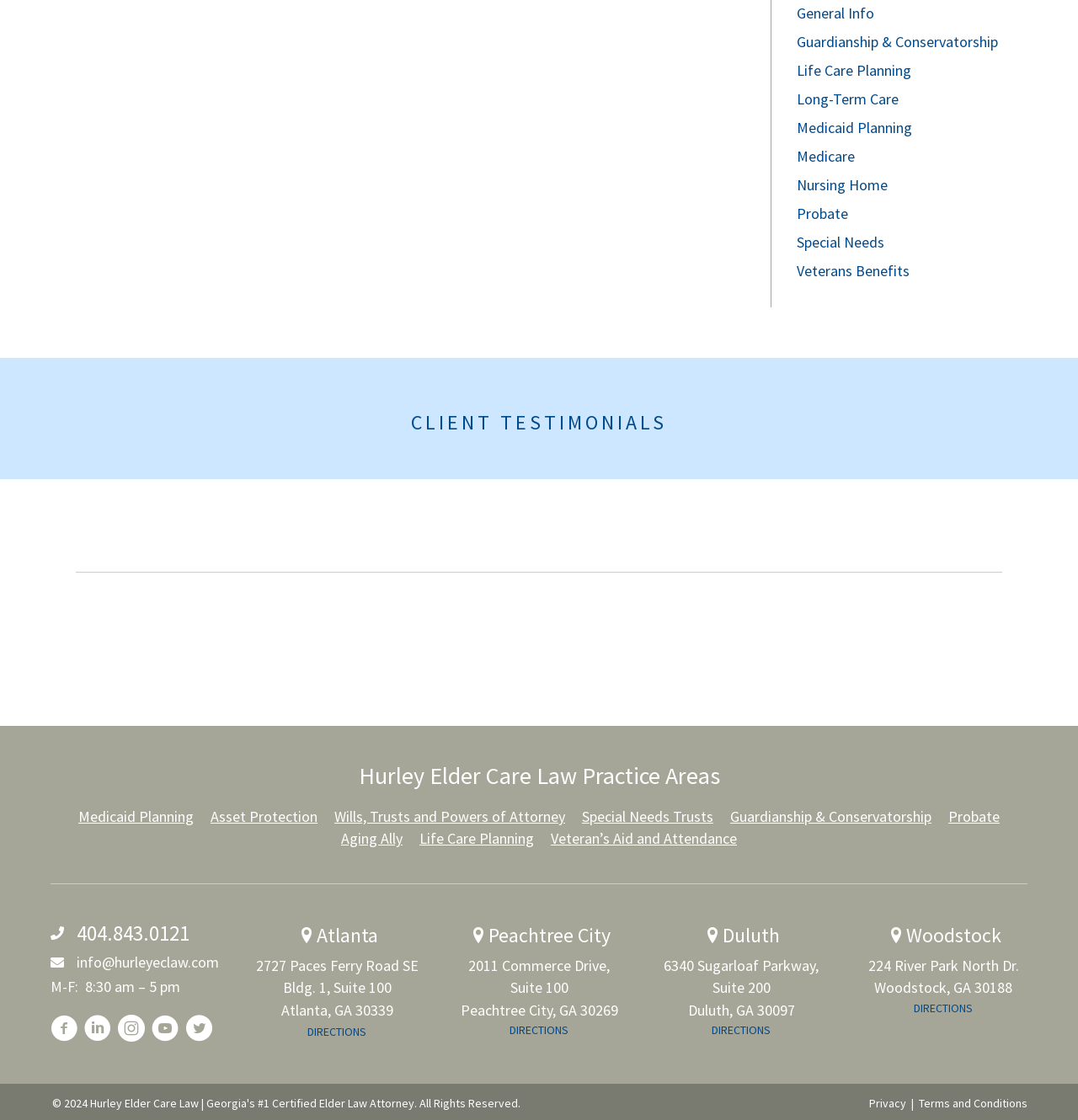Find the bounding box coordinates of the element to click in order to complete this instruction: "Get directions to Atlanta office". The bounding box coordinates must be four float numbers between 0 and 1, denoted as [left, top, right, bottom].

[0.285, 0.914, 0.34, 0.928]